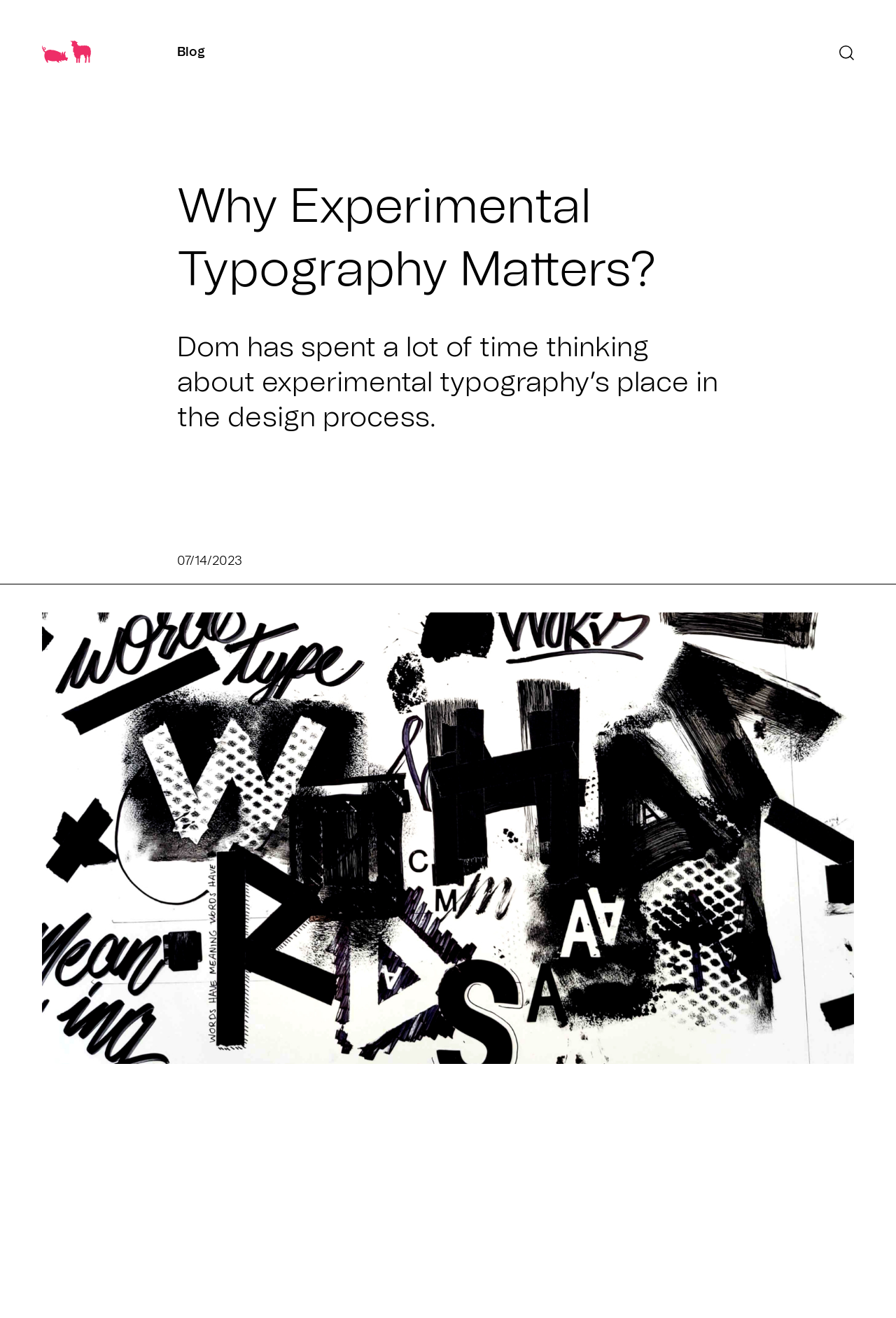What is the date of the article?
Refer to the image and answer the question using a single word or phrase.

07/14/2023